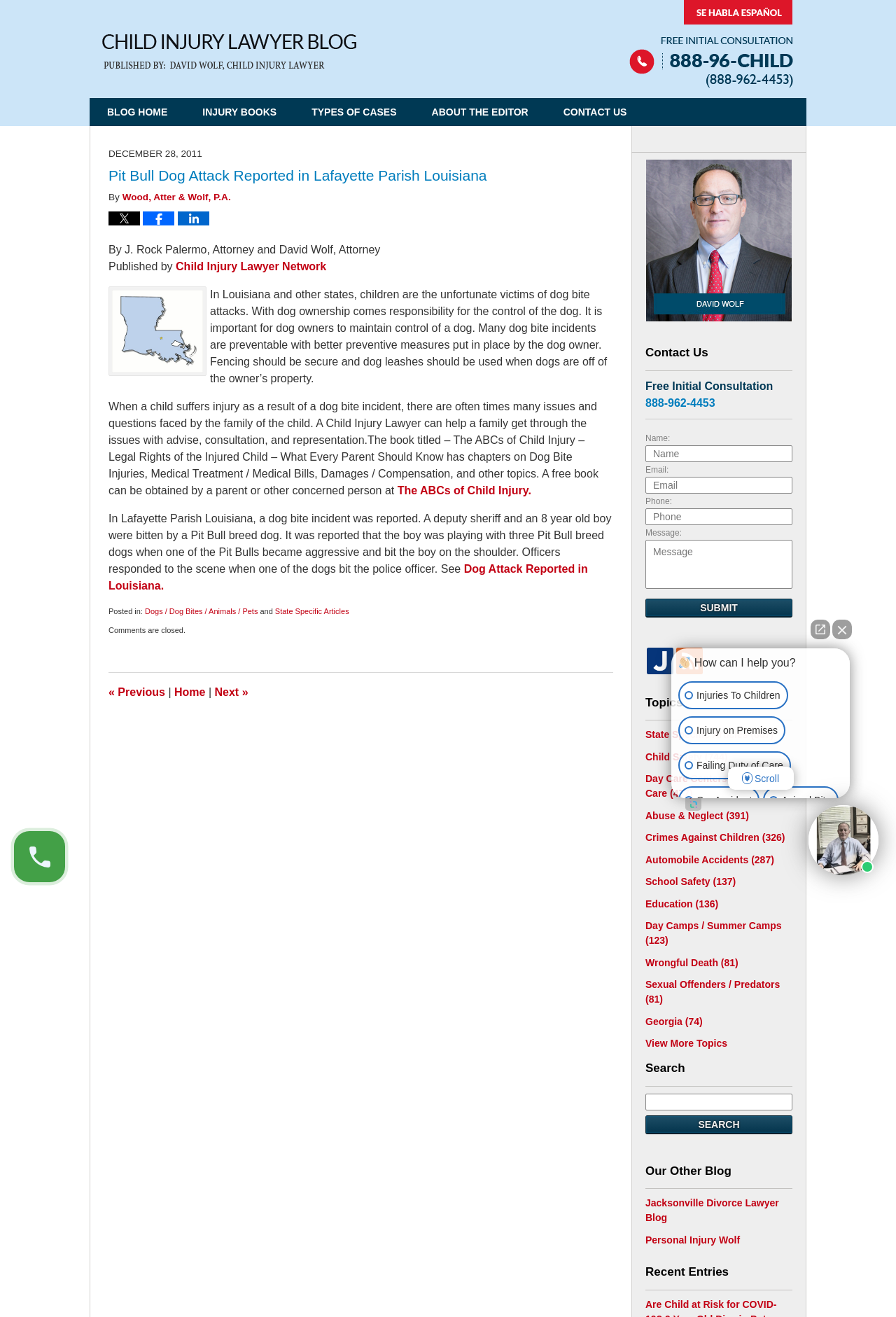Locate the UI element described by State Specific Articles (867) in the provided webpage screenshot. Return the bounding box coordinates in the format (top-left x, top-left y, bottom-right x, bottom-right y), ensuring all values are between 0 and 1.

[0.72, 0.553, 0.863, 0.562]